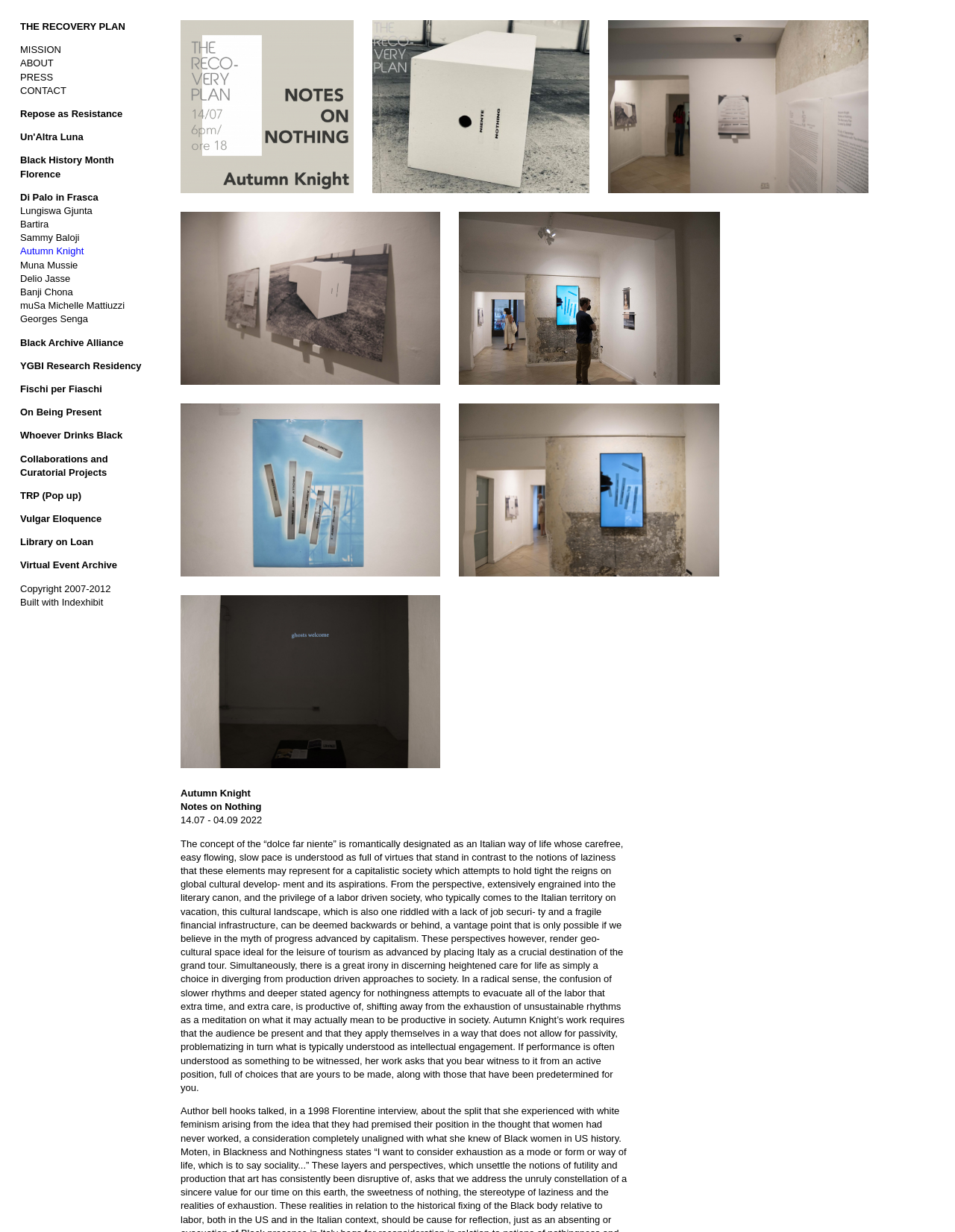Provide a one-word or brief phrase answer to the question:
What is the name of the recovery plan?

THE RECOVERY PLAN